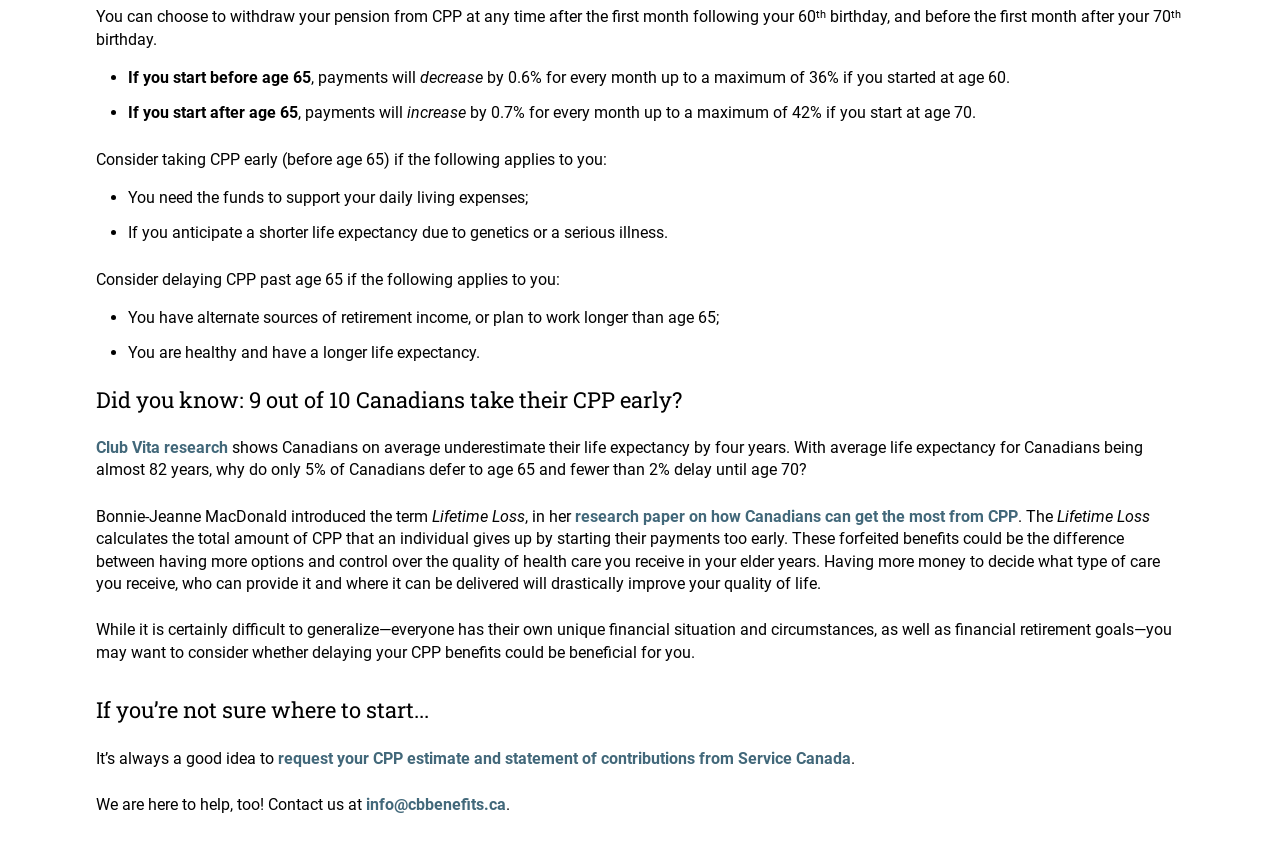Given the element description Club Vita research, identify the bounding box coordinates for the UI element on the webpage screenshot. The format should be (top-left x, top-left y, bottom-right x, bottom-right y), with values between 0 and 1.

[0.075, 0.513, 0.178, 0.535]